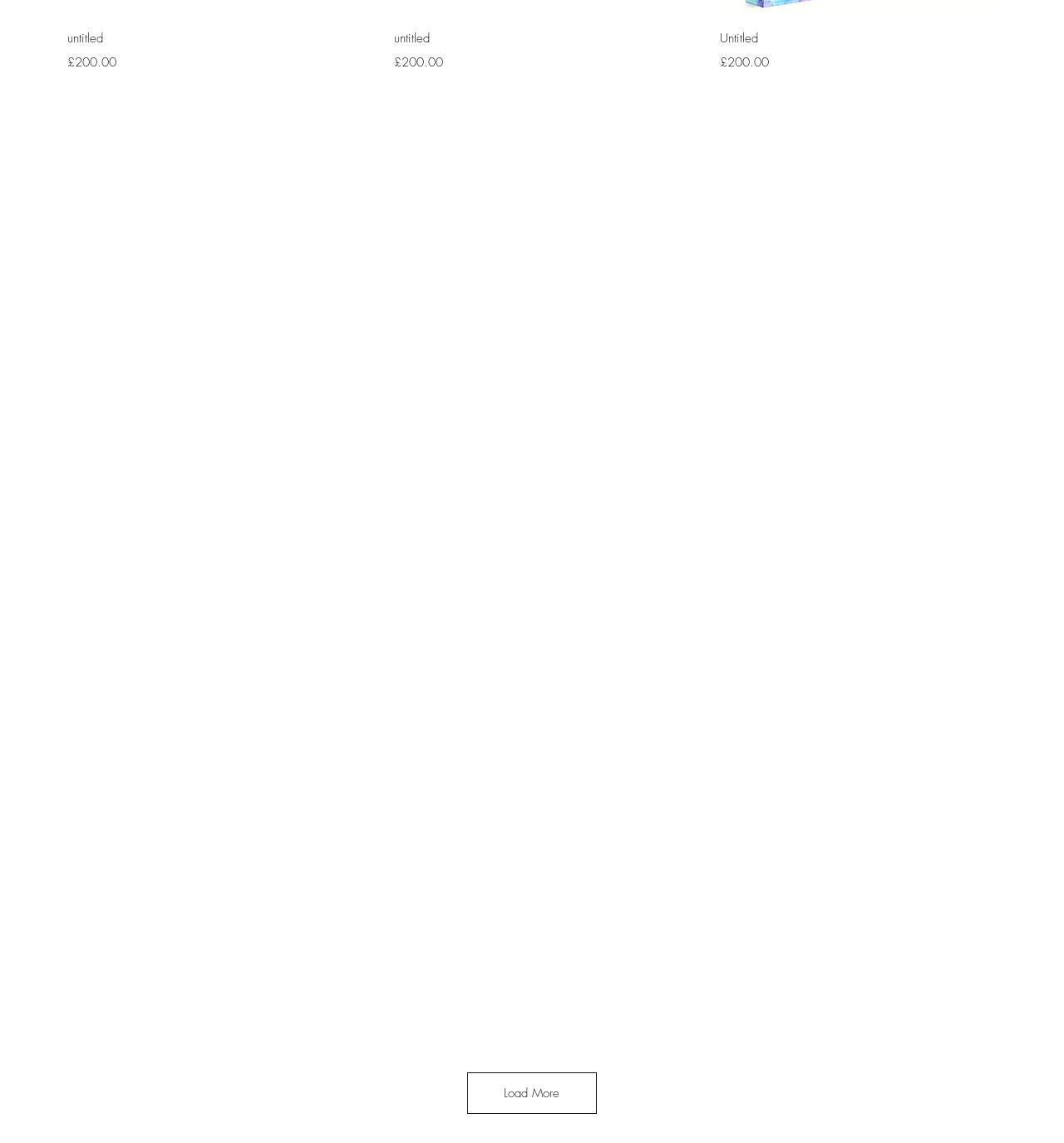How many art pieces are displayed on this page?
Please provide a single word or phrase in response based on the screenshot.

9